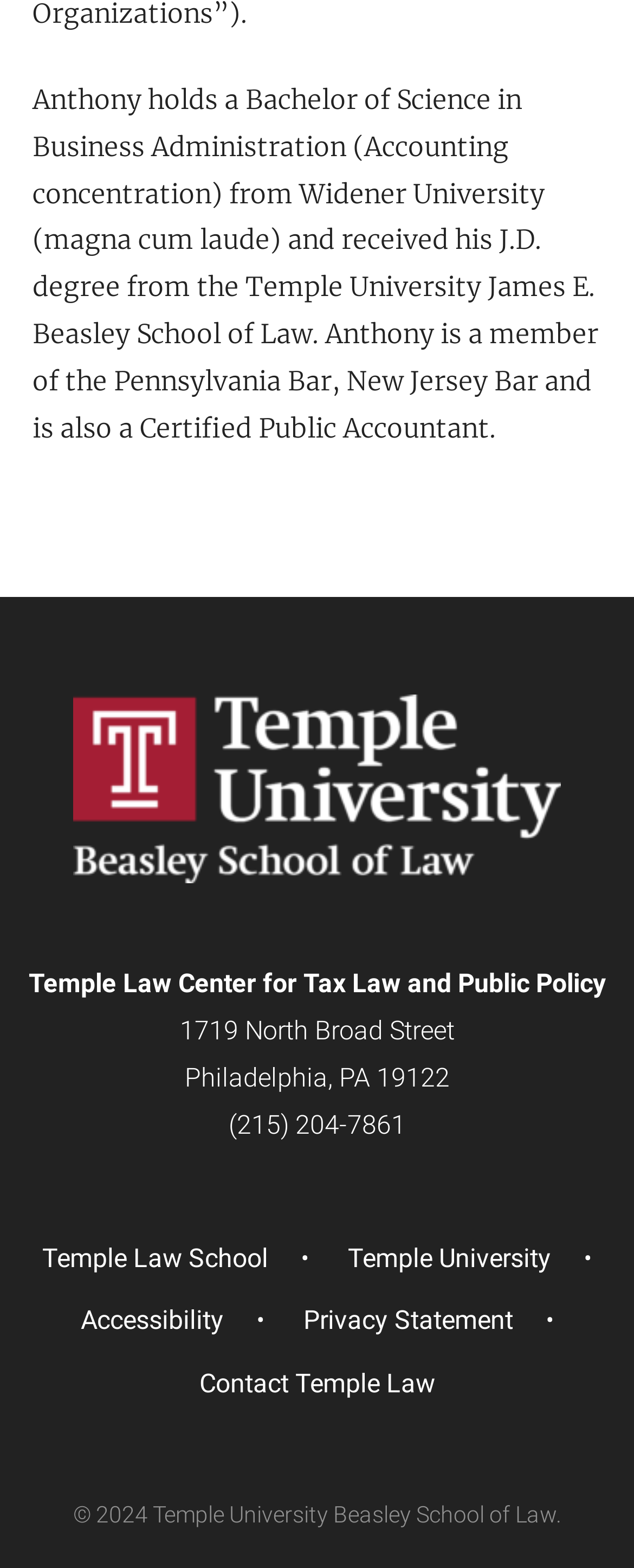Based on the element description Accessibility, identify the bounding box coordinates for the UI element. The coordinates should be in the format (top-left x, top-left y, bottom-right x, bottom-right y) and within the 0 to 1 range.

[0.127, 0.832, 0.353, 0.852]